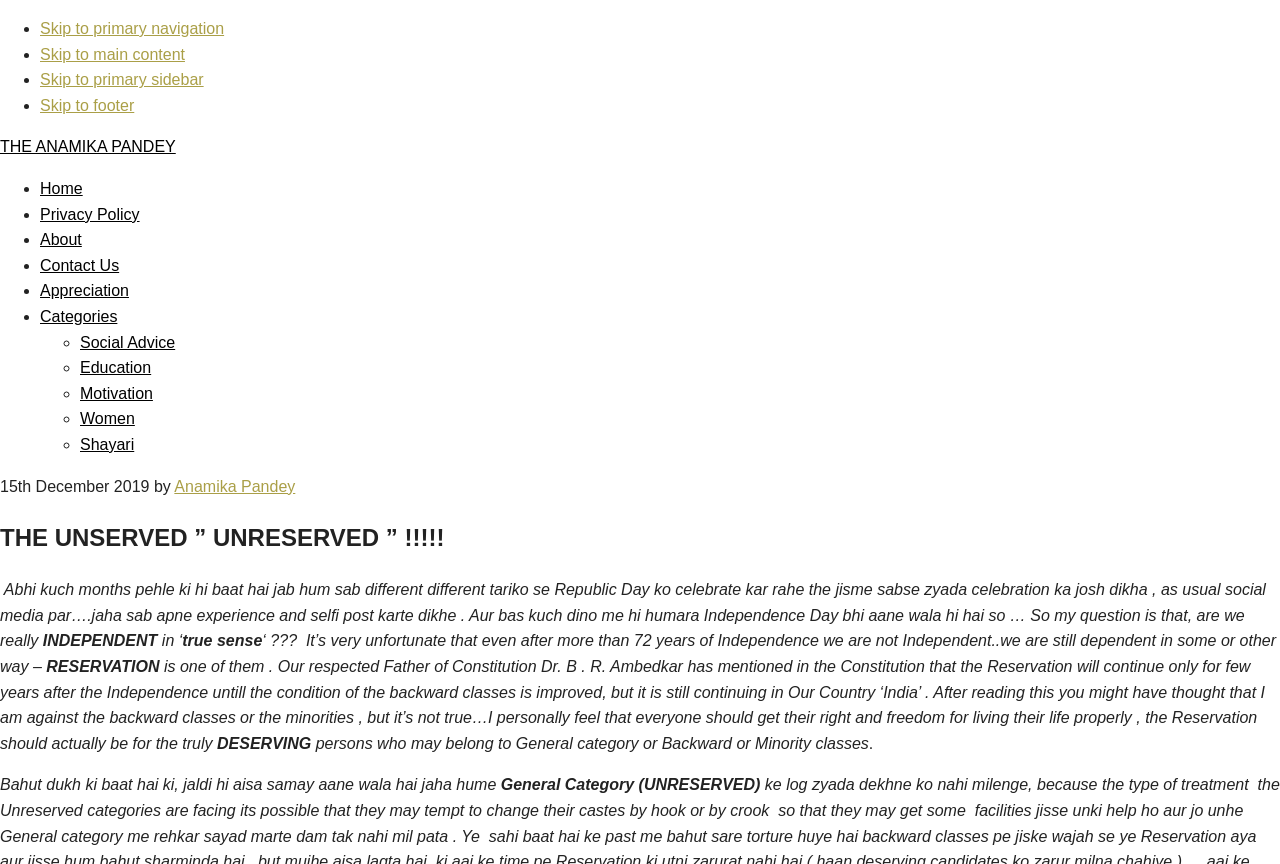Determine which piece of text is the heading of the webpage and provide it.

THE UNSERVED ” UNRESERVED ” !!!!!